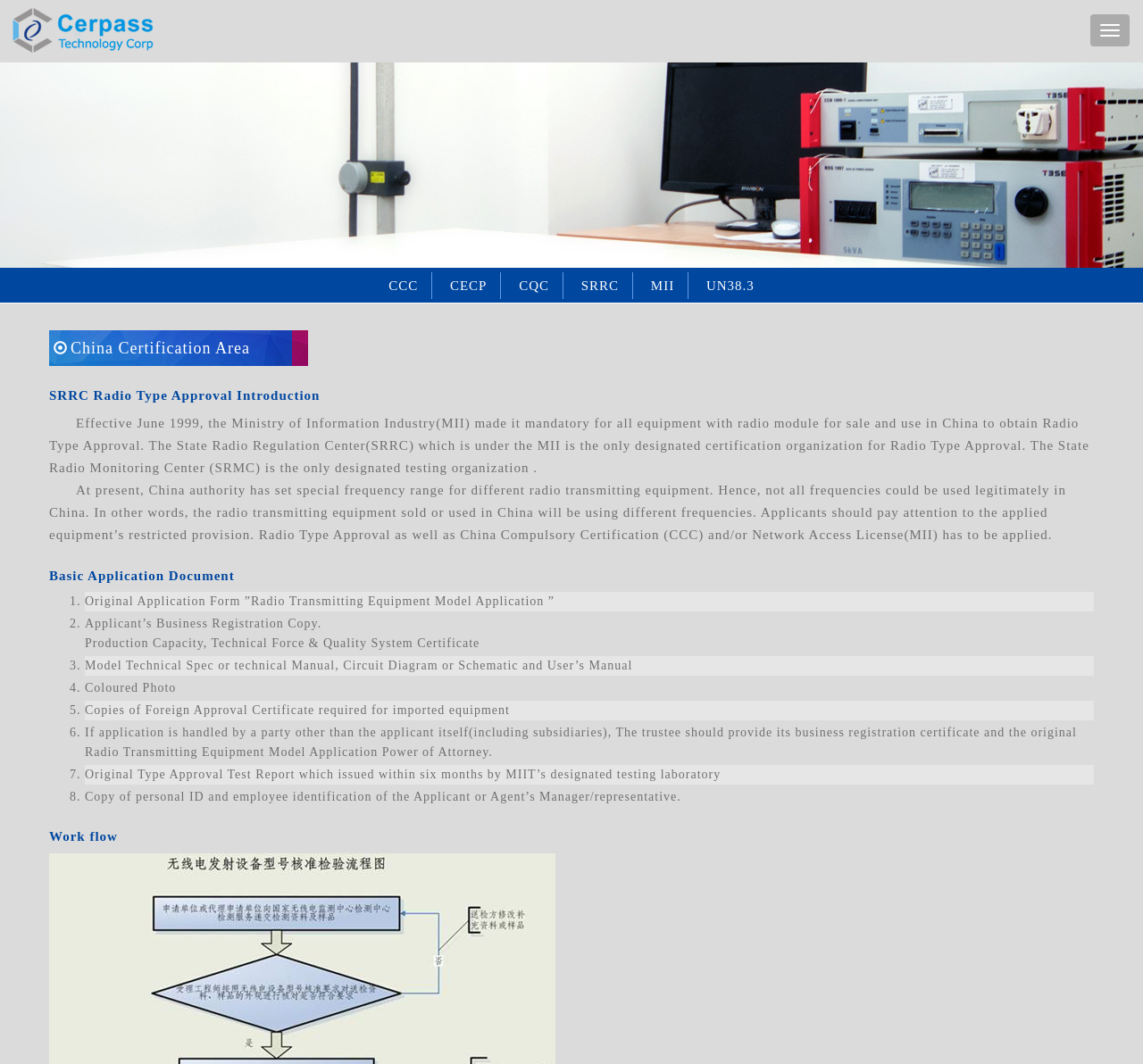What is the name of the testing organization for Radio Type Approval?
Provide a concise answer using a single word or phrase based on the image.

SRMC